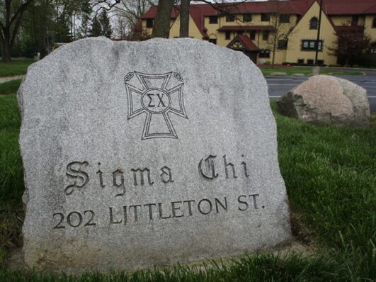Provide a thorough and detailed caption for the image.

The image features a significant stone marking the location of Sigma Chi at 202 Littleton St. The stone, prominently displaying the Greek letters "ΣΧ" and adorned with a cross emblem, serves as a symbol of fraternity pride and heritage. In the background, the well-maintained fraternity house is visible, reflecting the storied history and community of the Delta Delta Chapter of Sigma Chi at Purdue University. The serene outdoor setting, complete with lush green grass, adds to the welcoming and historic atmosphere surrounding the chapter's residence, underscoring the fraternity's commitment to leadership, scholarship, and brotherhood.